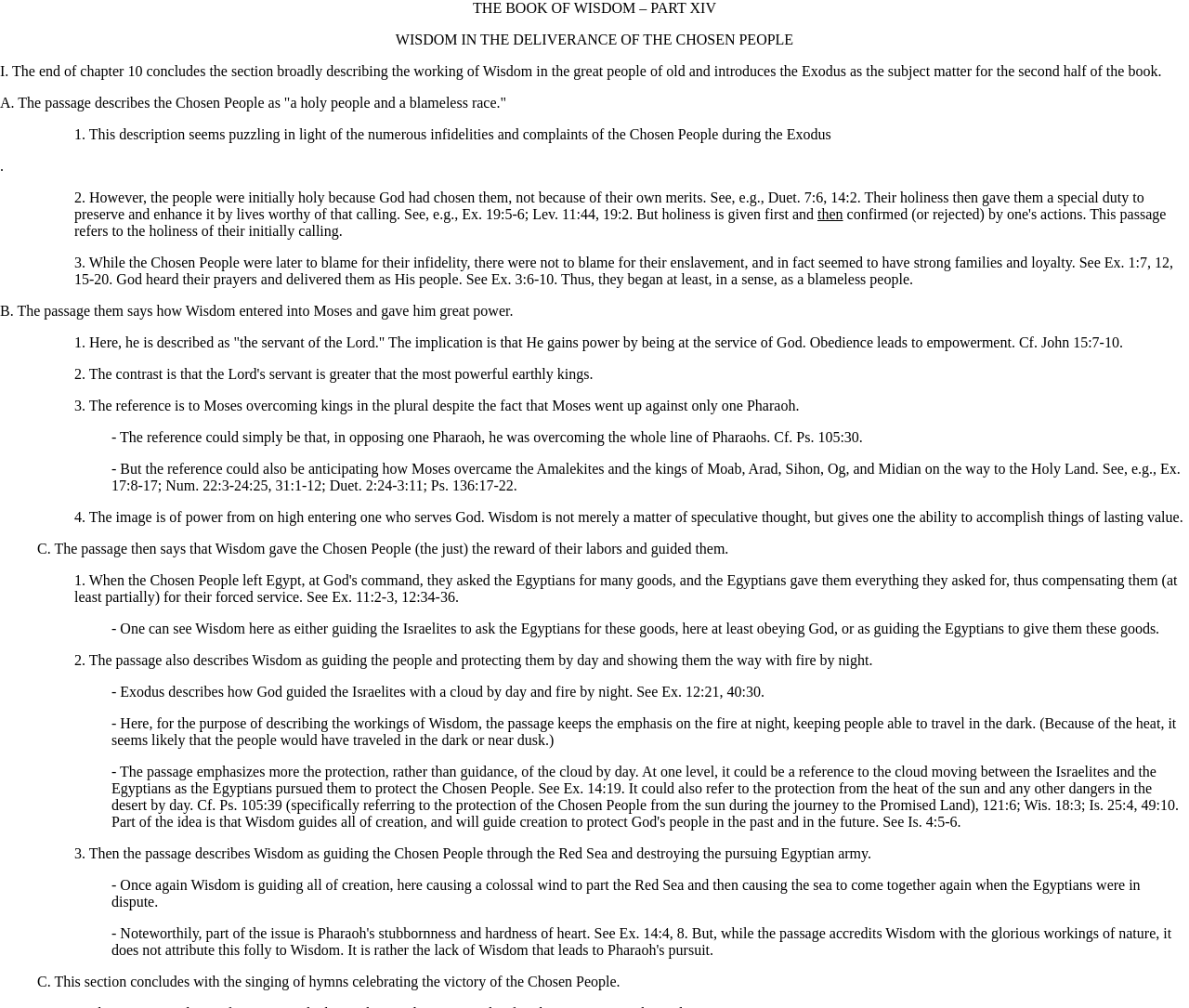Answer the question in one word or a short phrase:
What is the title of the book being discussed?

The Book of Wisdom